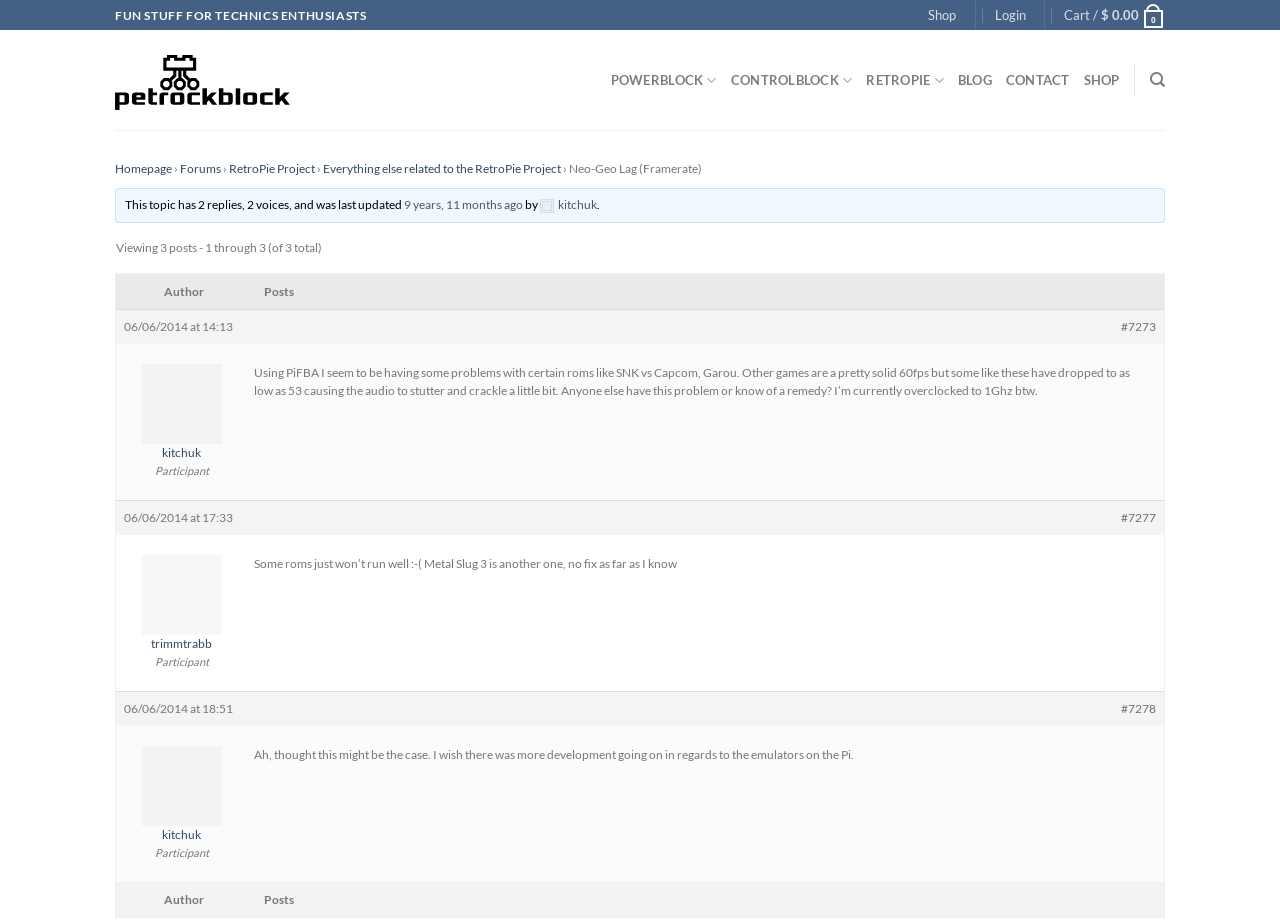Could you locate the bounding box coordinates for the section that should be clicked to accomplish this task: "Search for something".

[0.898, 0.067, 0.91, 0.108]